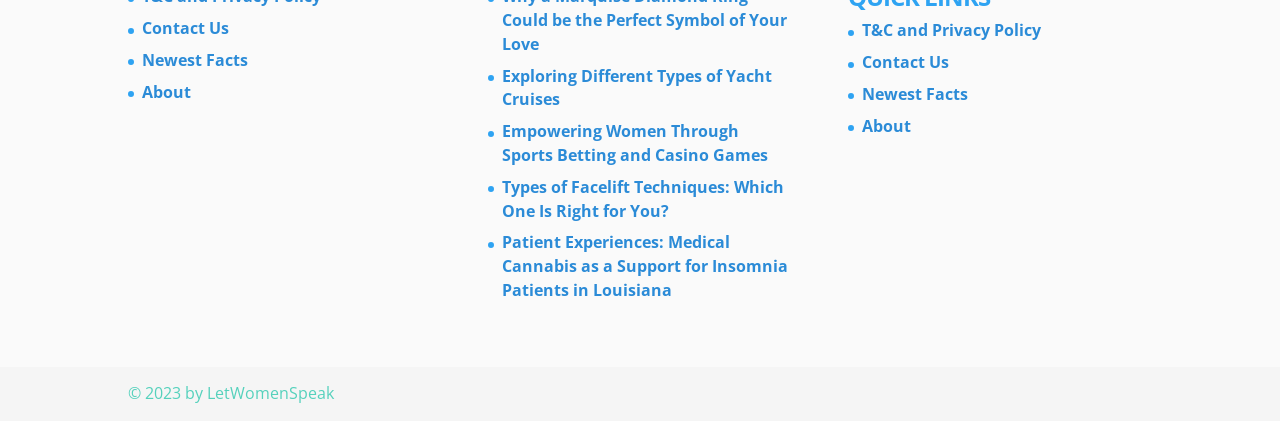What is the topic of the fourth link from the top?
Give a one-word or short-phrase answer derived from the screenshot.

Facelift techniques